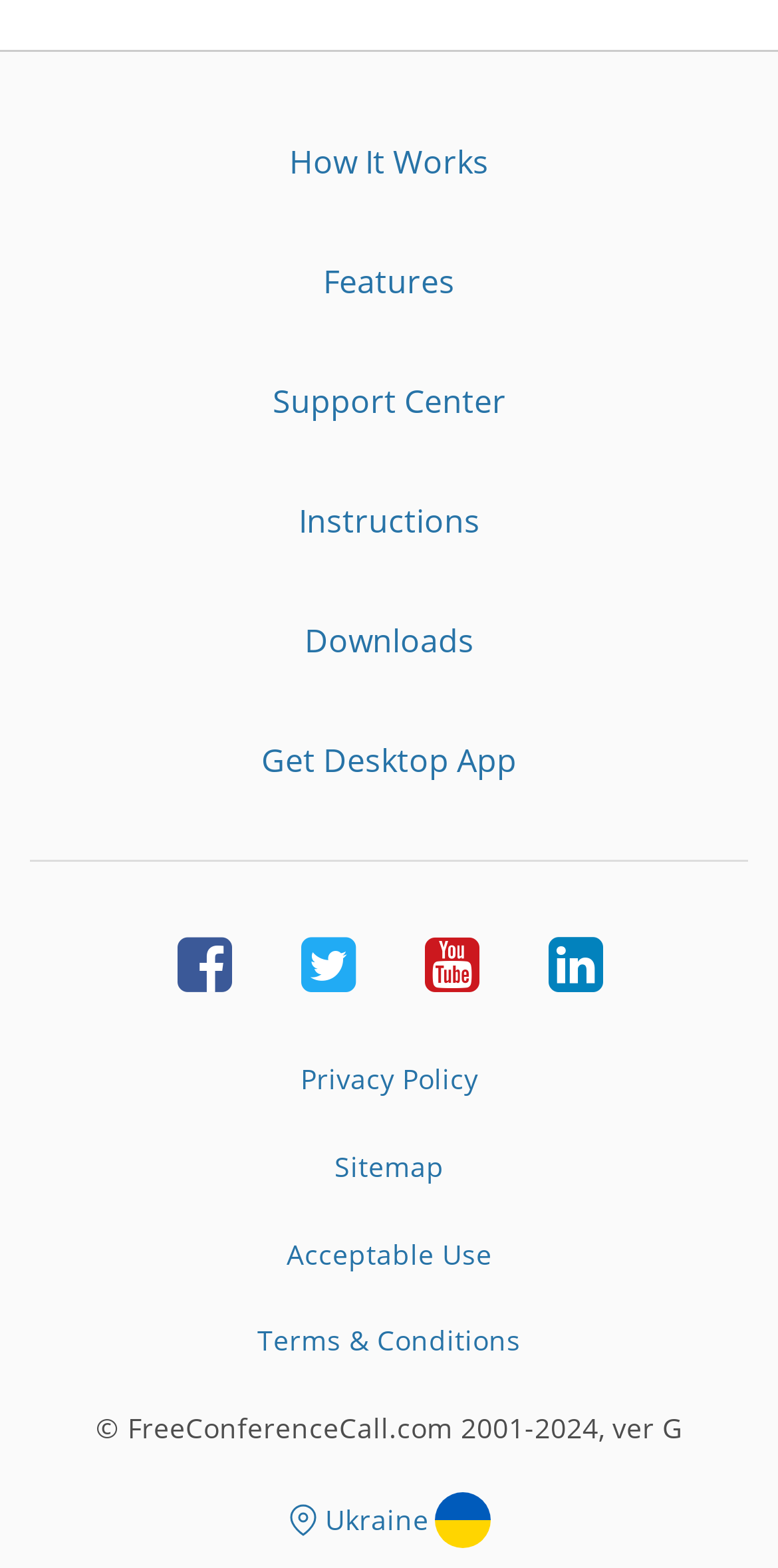Calculate the bounding box coordinates of the UI element given the description: "How It Works".

[0.372, 0.089, 0.628, 0.117]